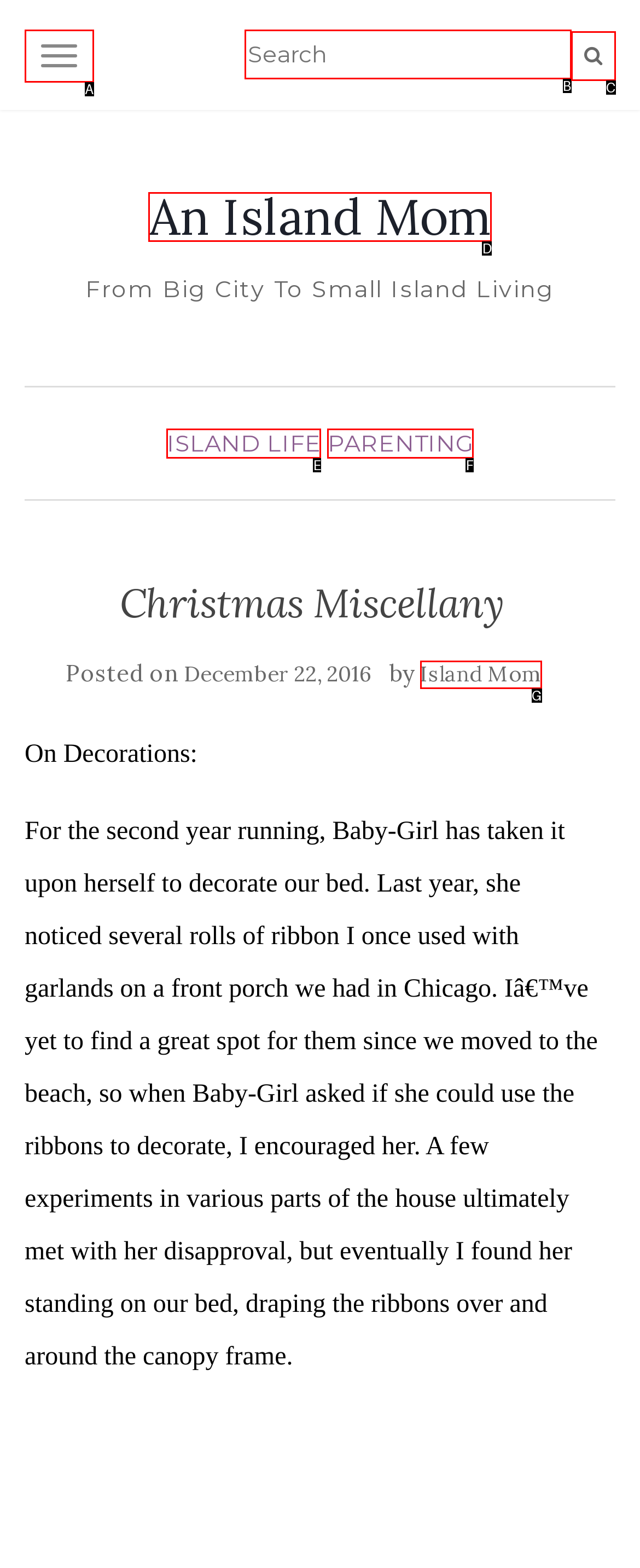Match the HTML element to the description: Toggle navigation. Respond with the letter of the correct option directly.

A